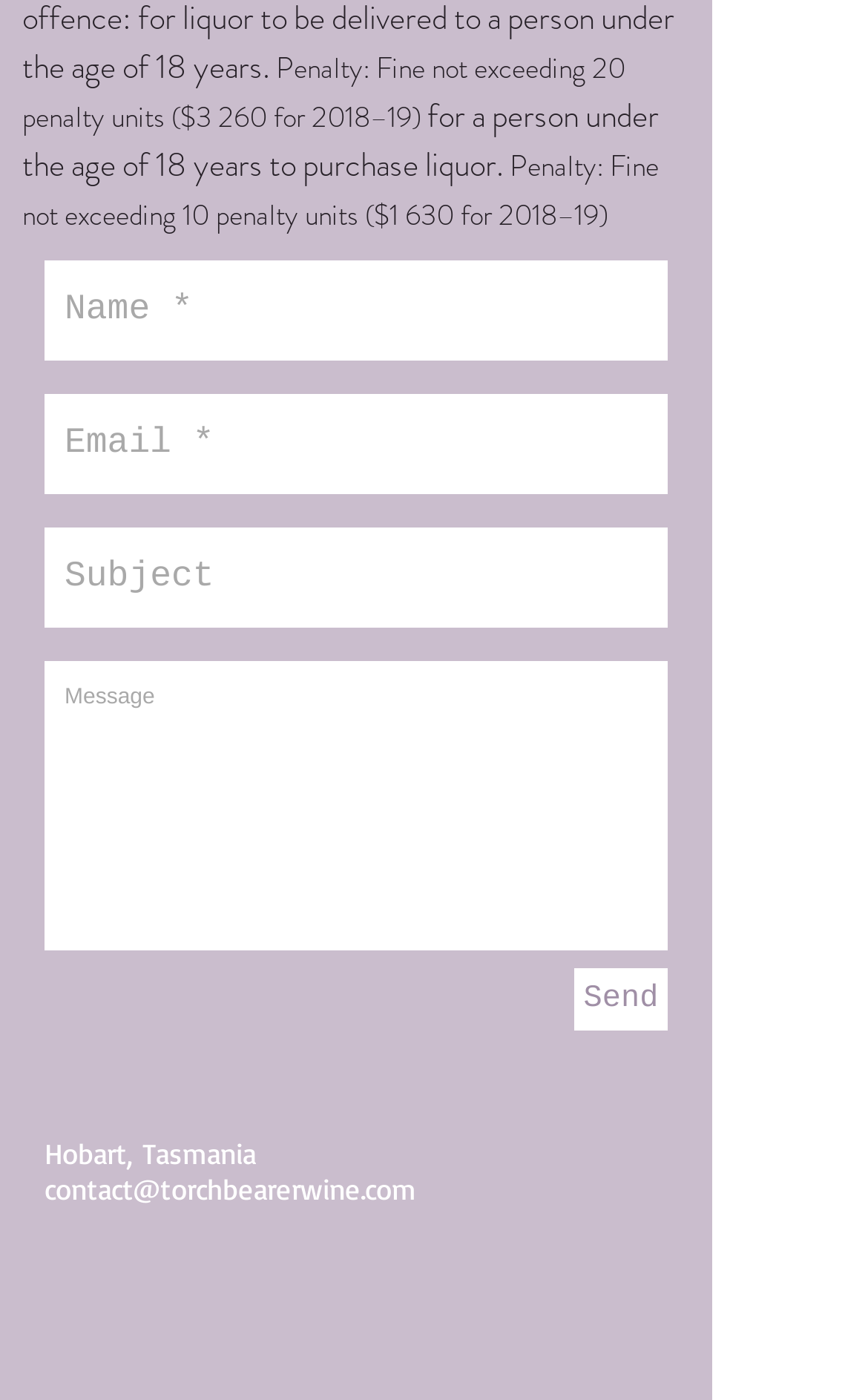What is the alcohol content of the wine?
Please look at the screenshot and answer using one word or phrase.

12.5%